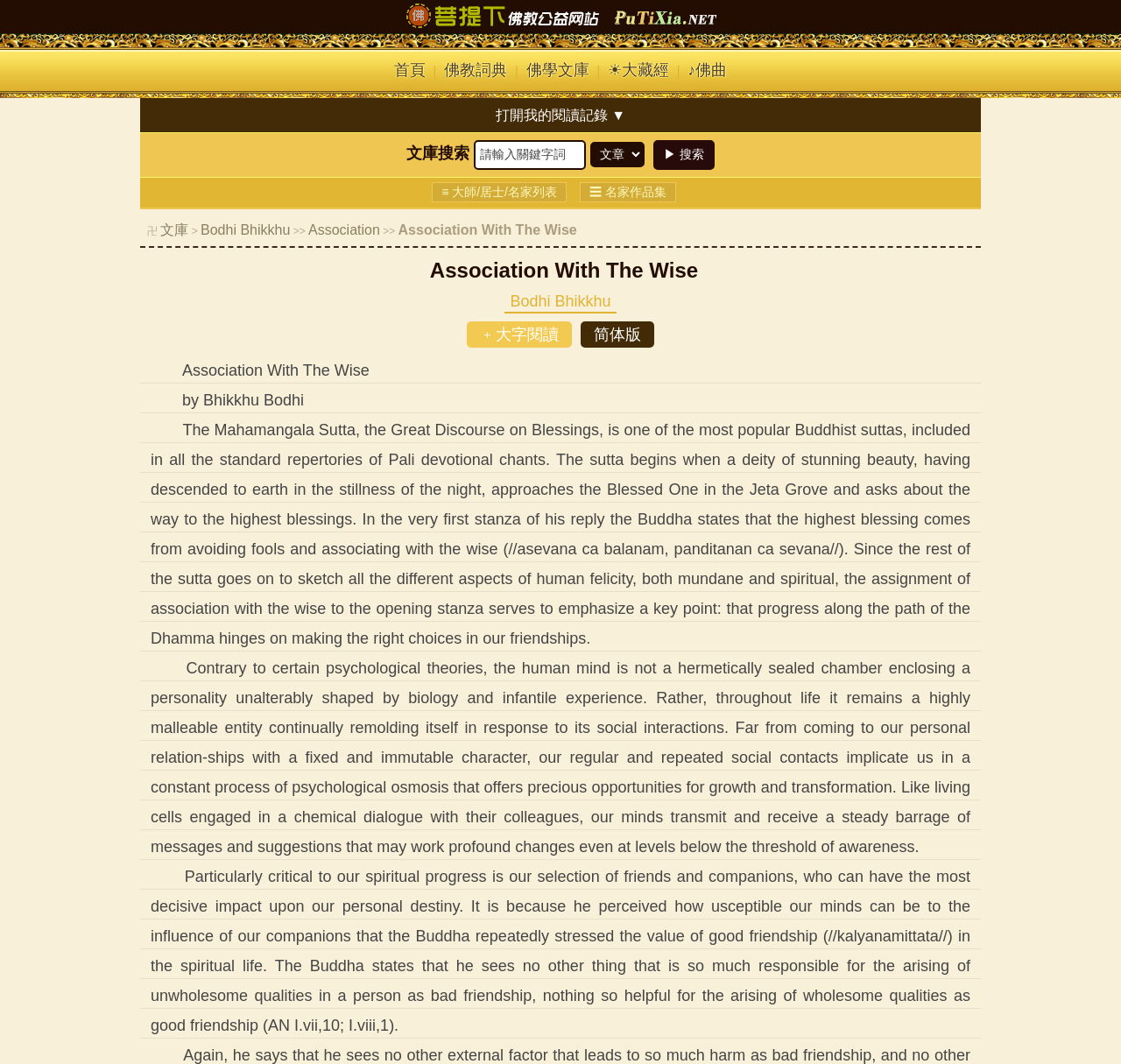Identify the bounding box coordinates for the element you need to click to achieve the following task: "view Bodhi Bhikkhu's works". The coordinates must be four float values ranging from 0 to 1, formatted as [left, top, right, bottom].

[0.179, 0.209, 0.259, 0.223]